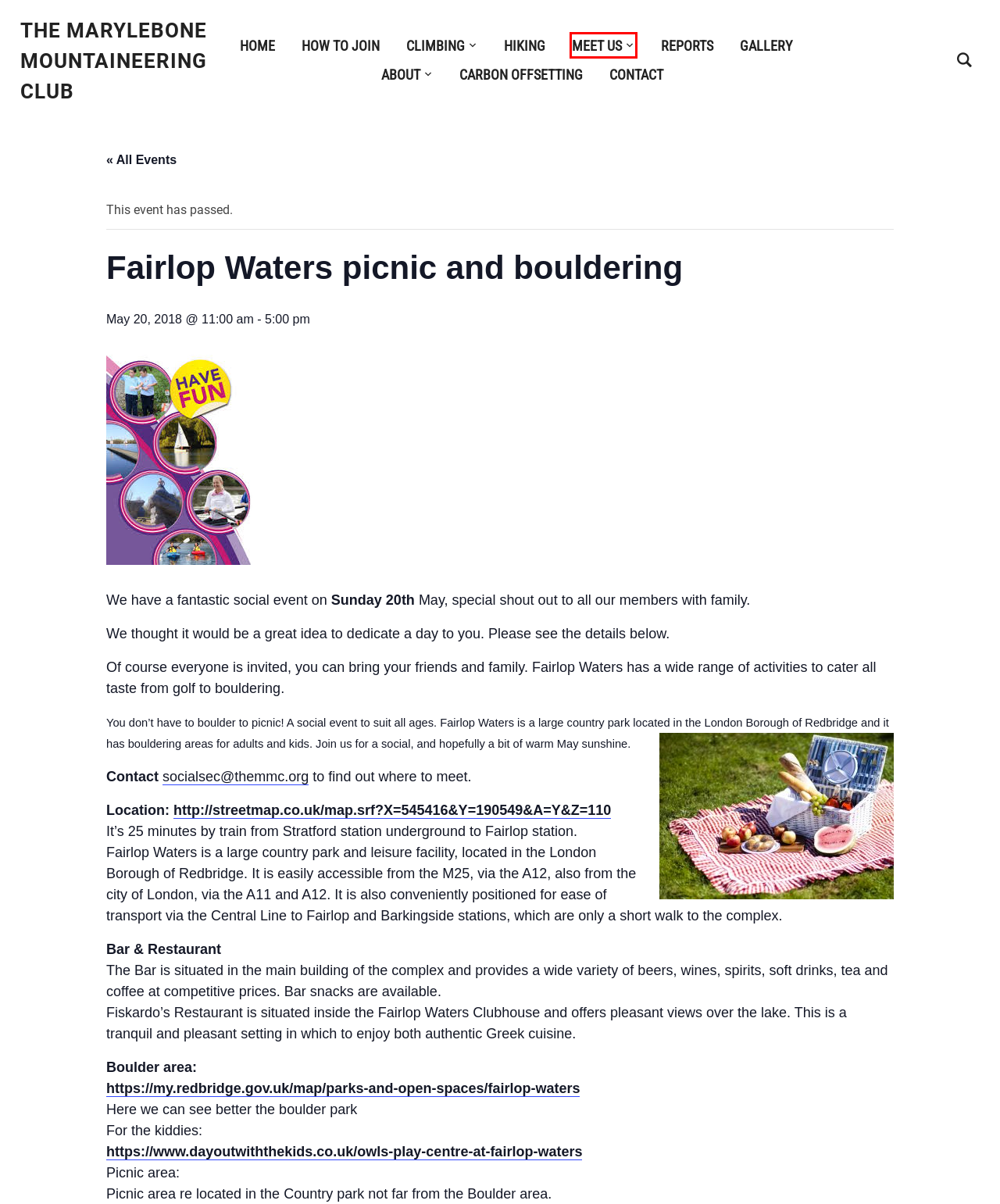You have a screenshot showing a webpage with a red bounding box highlighting an element. Choose the webpage description that best fits the new webpage after clicking the highlighted element. The descriptions are:
A. Climbing – The Marylebone Mountaineering Club
B. Meets assesment form – The Marylebone Mountaineering Club
C. About – The Marylebone Mountaineering Club
D. Contact – The Marylebone Mountaineering Club
E. Trip reports – The Marylebone Mountaineering Club
F. Hiking – The Marylebone Mountaineering Club
G. Map
H. How to join – The Marylebone Mountaineering Club

B